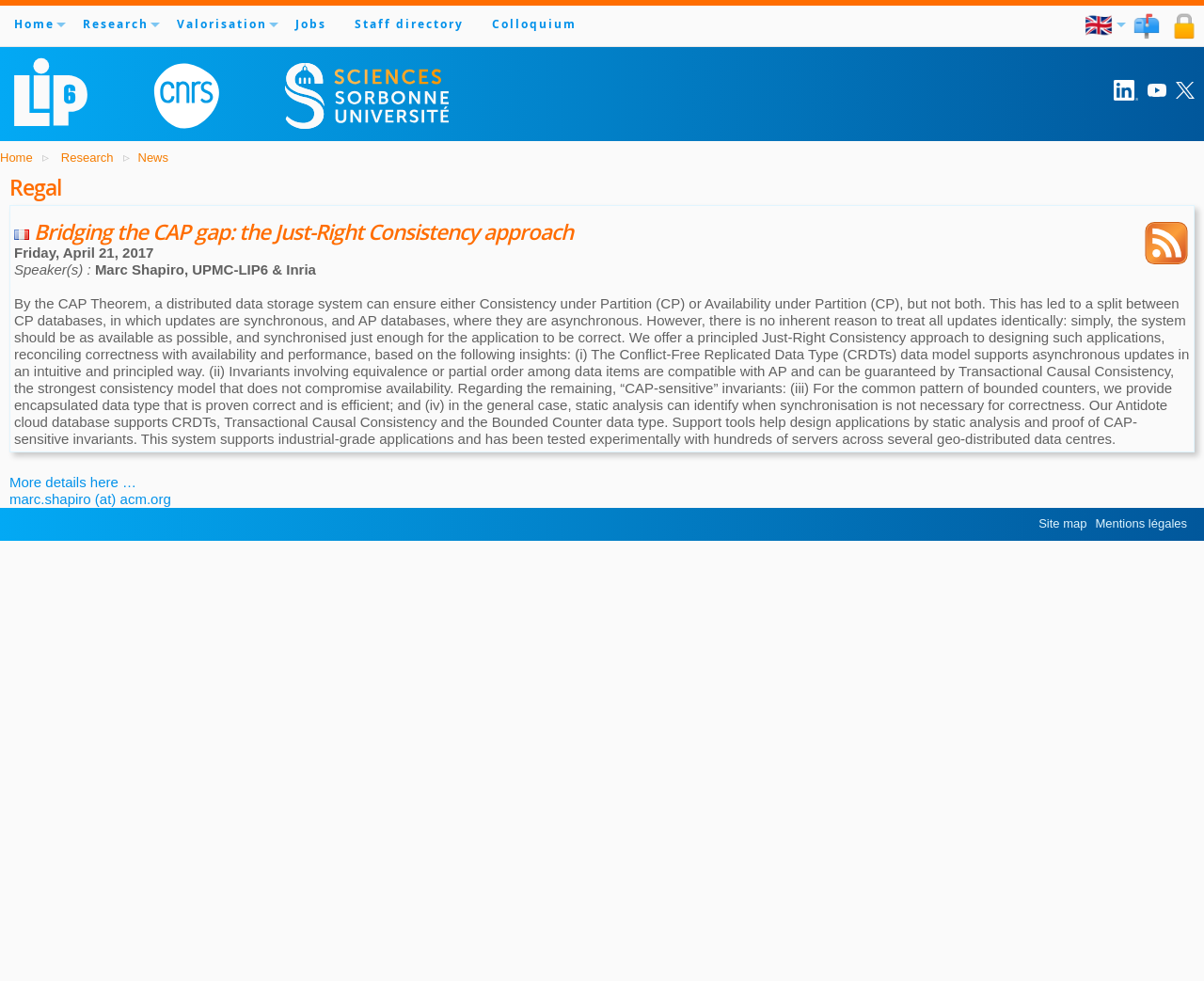Produce an elaborate caption capturing the essence of the webpage.

The webpage is about LIP6, a research laboratory in computer science at Sorbonne University. At the top, there is a navigation menu with links to "Home", "Research", "Valorisation", "Jobs", "Staff directory", and "Colloquium". On the right side of the navigation menu, there are social media links, including "YouTube" and "X", as well as a language selection link with a British flag icon.

Below the navigation menu, there are three logos: LIP6, Centre National de la Recherche Scientifique, and Sorbonne University. 

The main content of the webpage is about a research project called "Bridging the CAP gap: the Just-Right Consistency approach". The title is in a large font, and there is a heading "Regal" above it. The project description is a long paragraph that explains the concept of Consistency and Availability in distributed data storage systems and introduces the Just-Right Consistency approach.

On the right side of the project description, there is an RSS icon. Below the project description, there is information about a colloquium, including the date, speaker, and title. There is also a link to "More details here …" and the speaker's email address.

At the bottom of the webpage, there is a footer section with links to "Mentions légales" and "Site map".